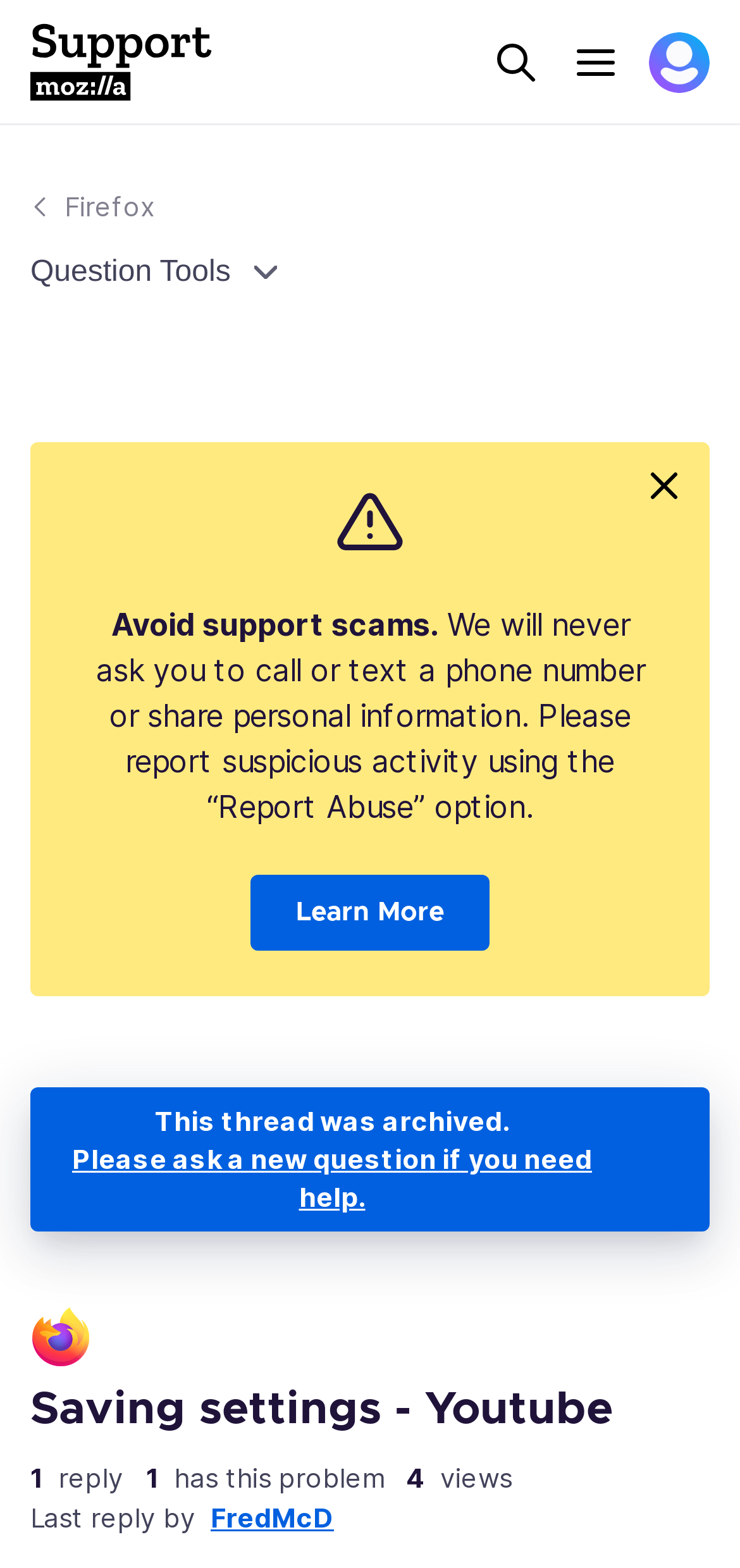Detail the various sections and features of the webpage.

The webpage appears to be a support forum page from Mozilla Support, specifically discussing the topic "Saving settings - Youtube" in Firefox. 

At the top left corner, there is a Mozilla Support logo, which is an image linked to the Mozilla Support homepage. Next to it, there are three buttons: a search button, a menu button that controls the main navigation, and a button with the user's avatar that controls the profile navigation.

Below the top navigation bar, there is a link to the Firefox support forum. On the left side, there is a complementary section that contains a button to access question tools, an image, and some static text warning users about support scams. The text advises users to report suspicious activity and never share personal information.

Below the warning text, there is a "Learn More" link. On the right side of this section, there is a button with an image. 

Further down, there is a section that indicates the thread has been archived, with a link to ask a new question if help is needed. Below this section, there is a Firefox logo, followed by a heading that displays the title of the thread, "Saving settings - Youtube".

The rest of the page appears to be a discussion thread, with information about the original post, including the number of replies, views, and the last reply by a user named FredMcD.